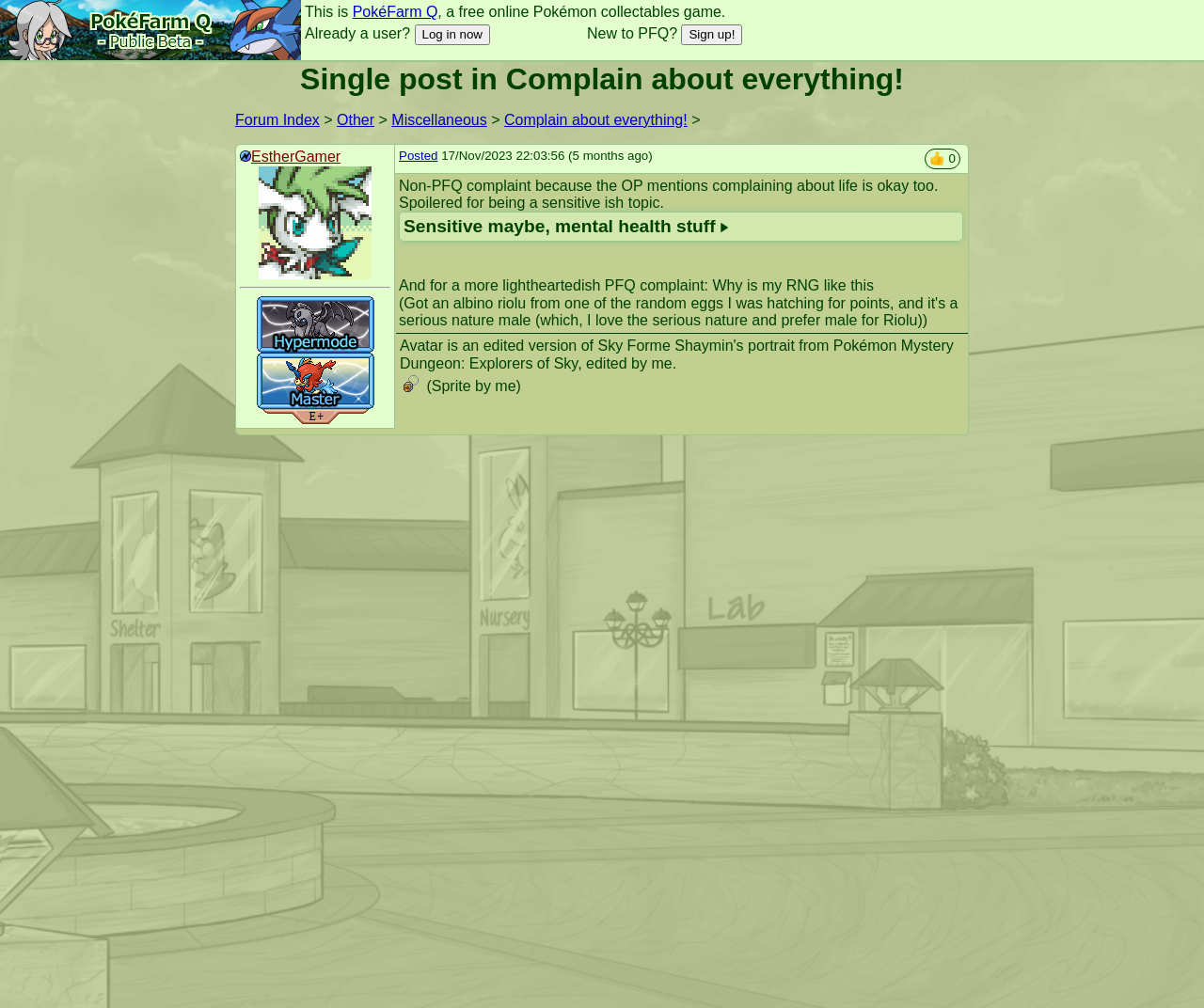Answer the question with a brief word or phrase:
How many months ago was the post made?

5 months